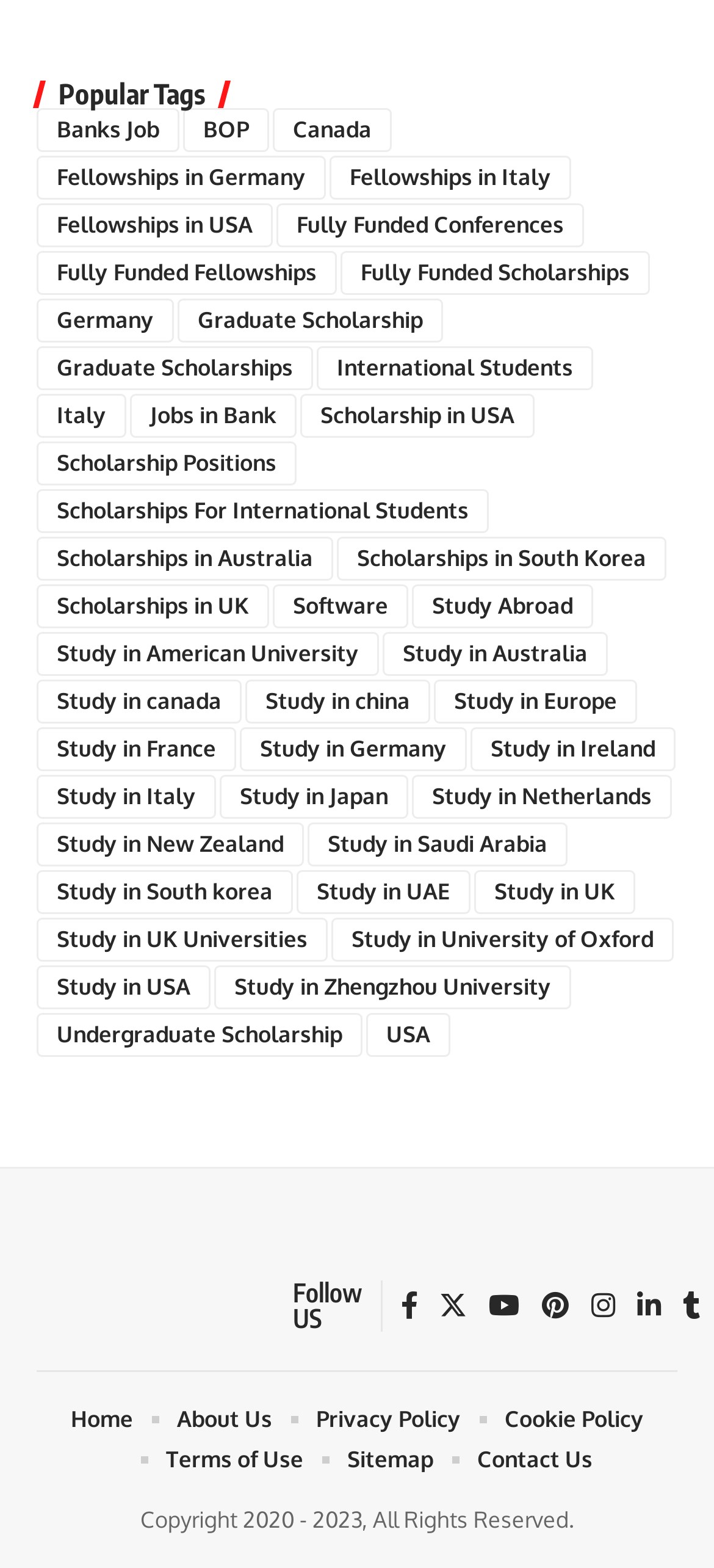Provide a short answer using a single word or phrase for the following question: 
What is the copyright year range?

2020-2023